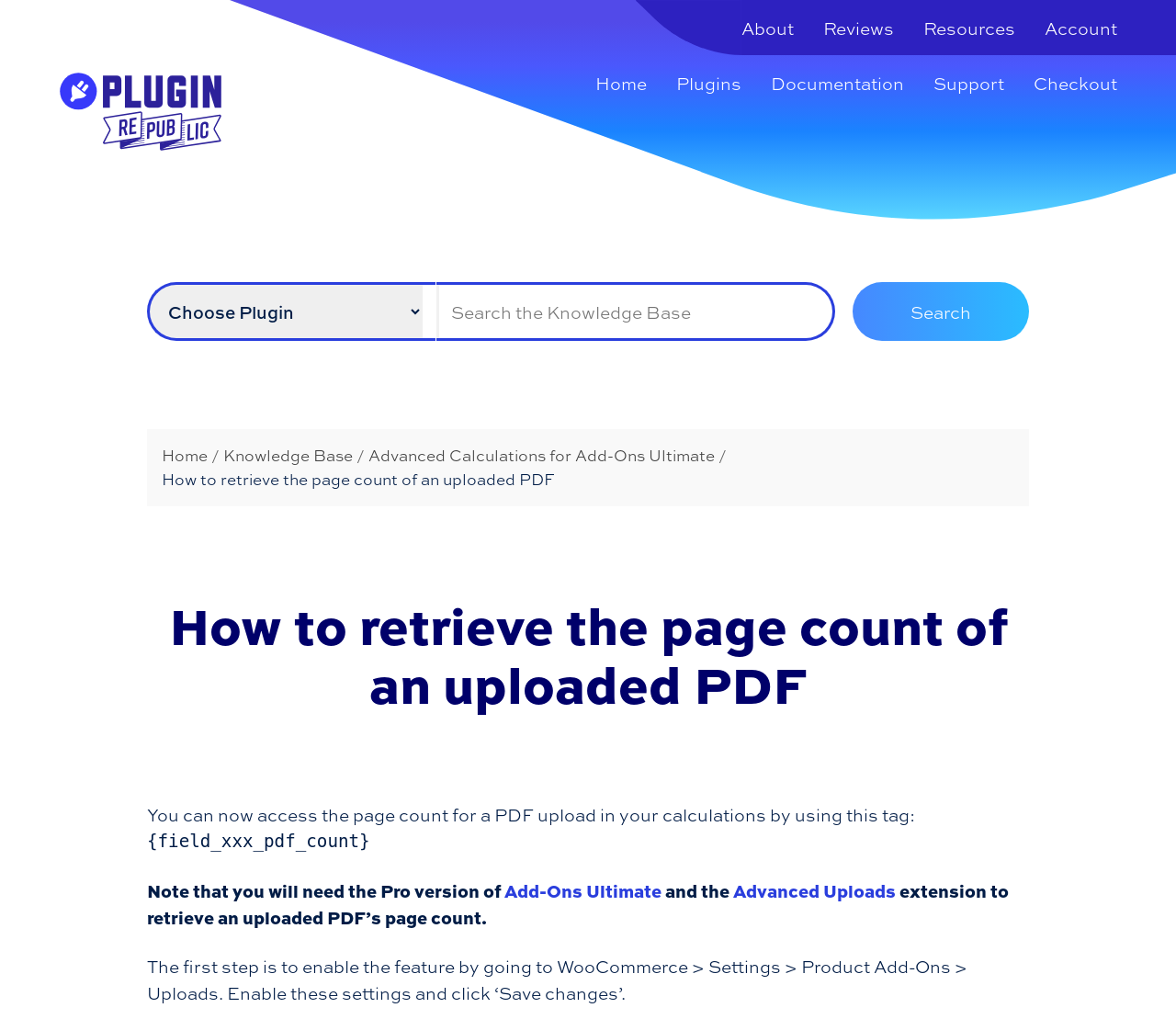Determine the title of the webpage and give its text content.

How to retrieve the page count of an uploaded PDF